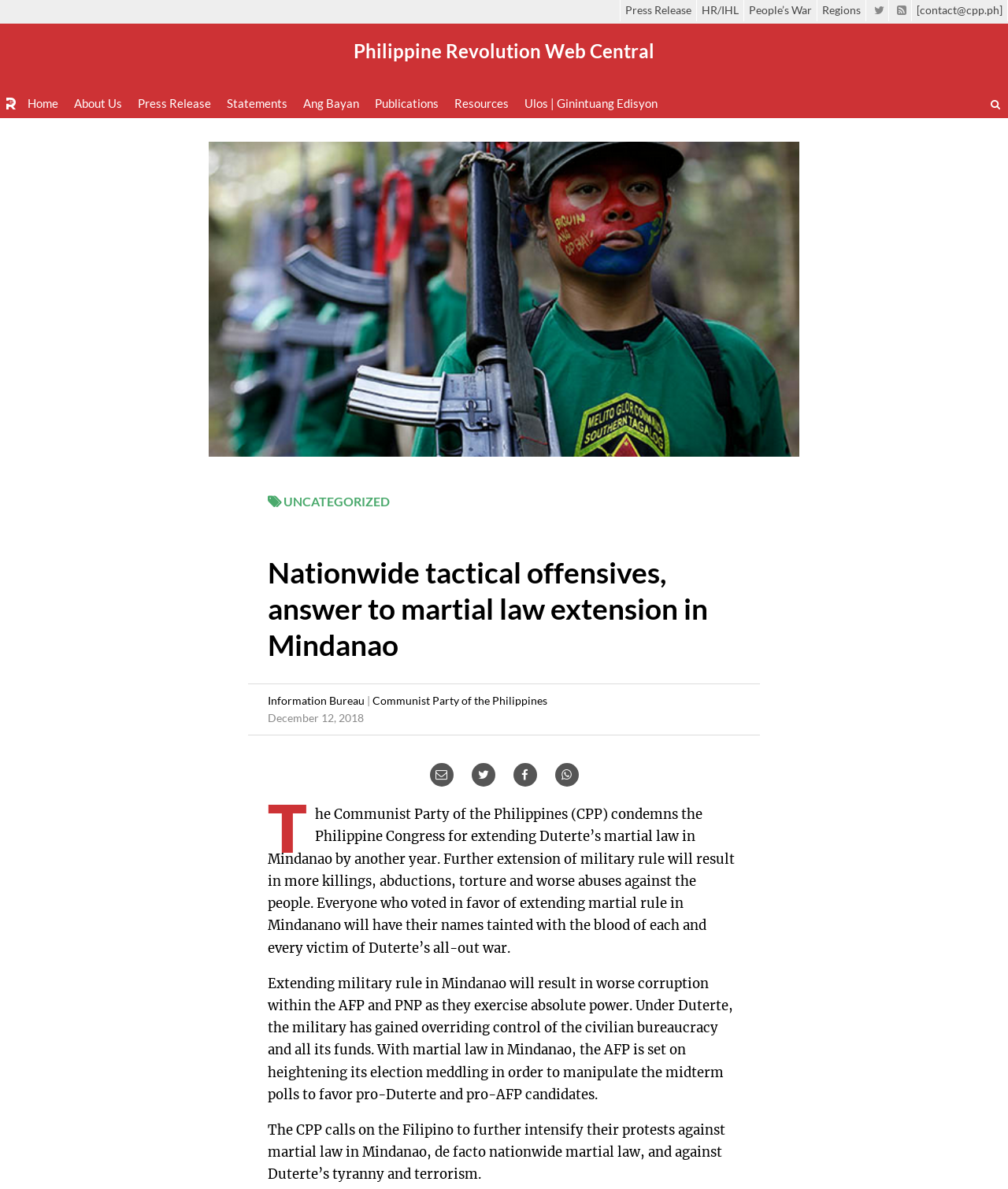How many links are in the top navigation bar?
Please respond to the question with a detailed and informative answer.

I counted the number of link elements in the top navigation bar by looking at the elements with y1 coordinates around 0.081. I found 7 links: 'Home', 'About Us', 'Press Release', 'Statements', 'Ang Bayan', 'Publications', and 'Resources'.